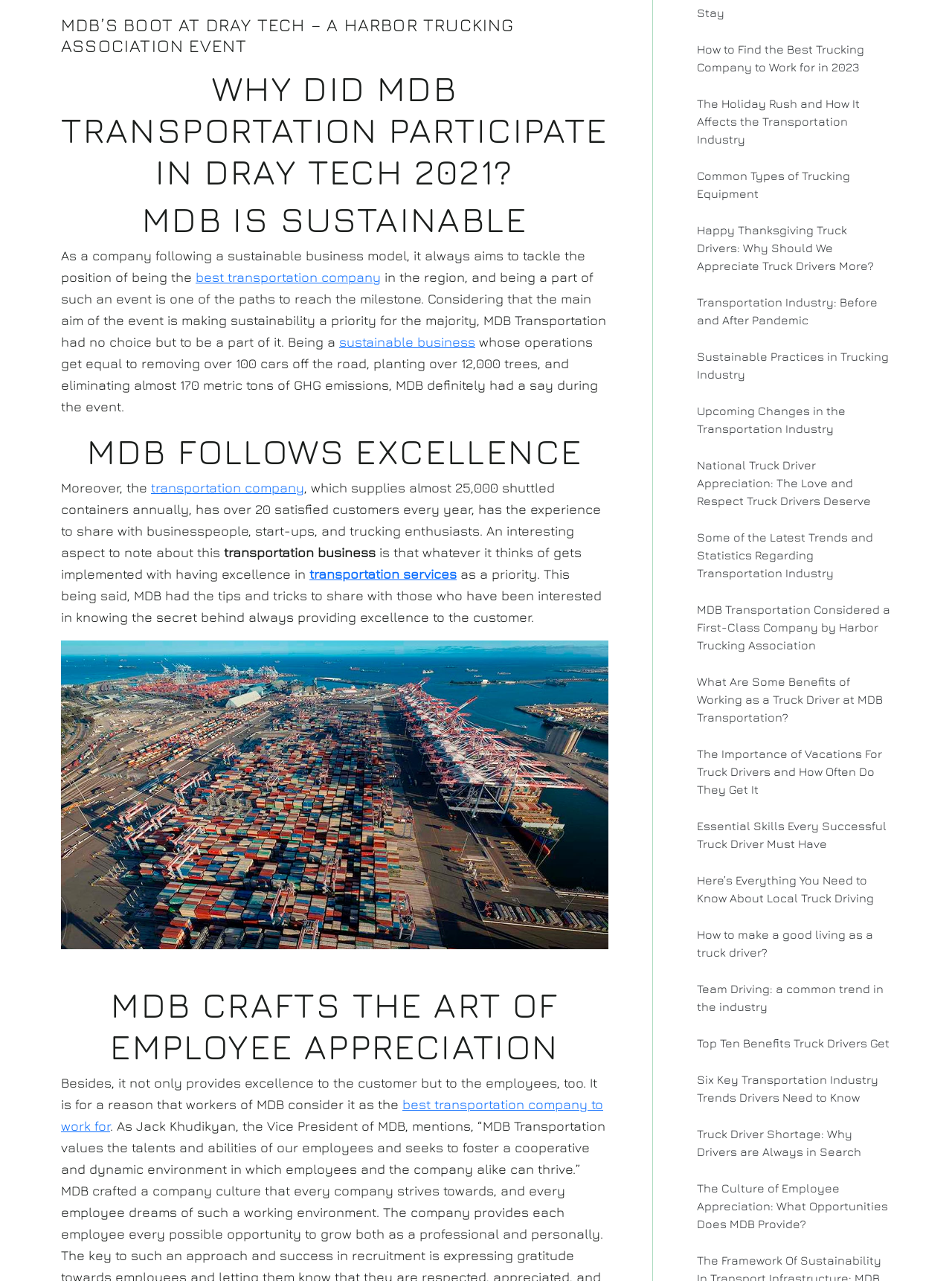Examine the screenshot and answer the question in as much detail as possible: What is the topic of the event that MDB Transportation participated in?

The webpage mentions that MDB Transportation participated in the DRAY TECH 2021 event, which aims to make sustainability a priority for the majority, indicating that the topic of the event is sustainability in the transportation industry.